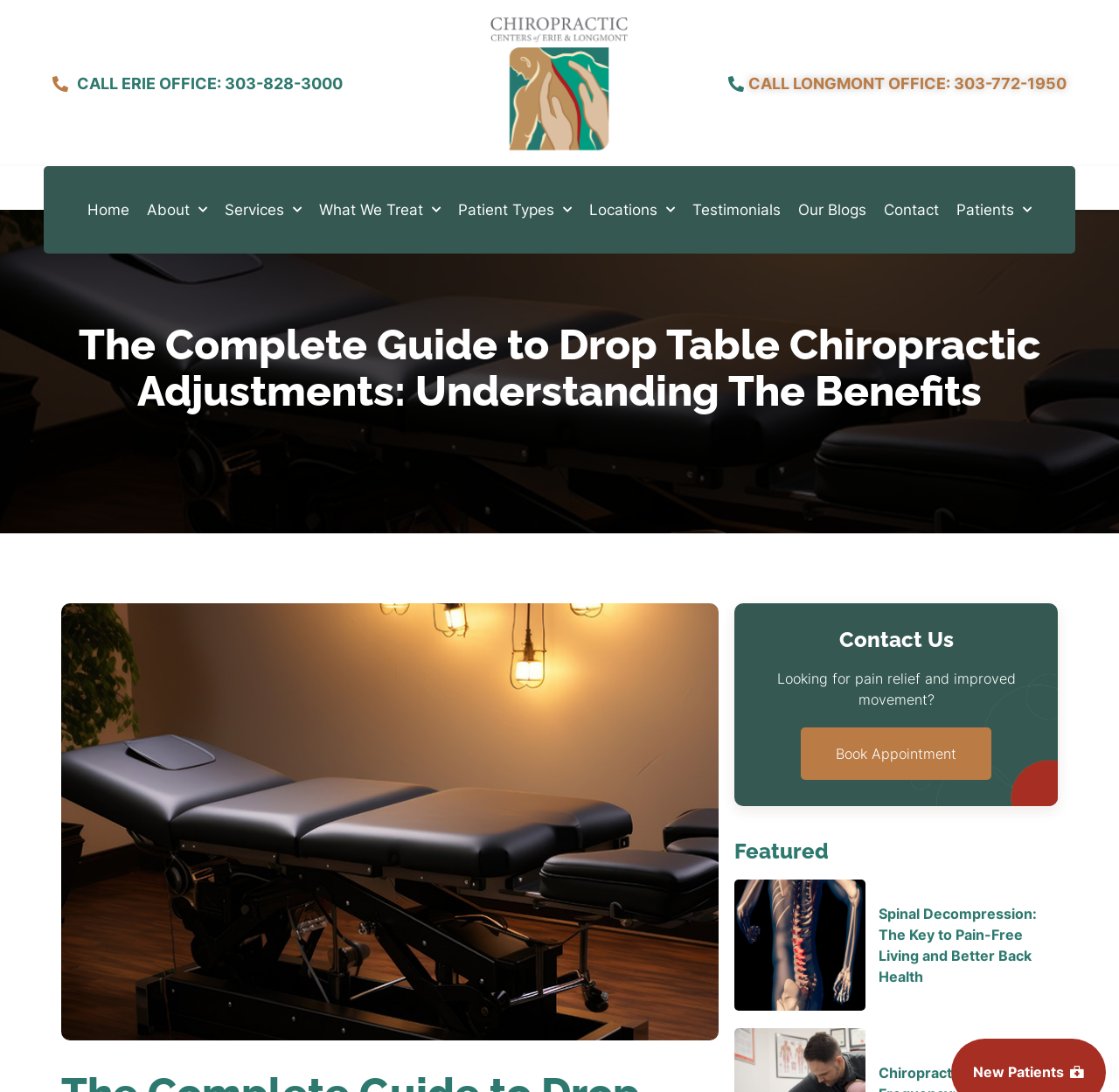What is the topic of the main heading on the page?
Answer the question with a single word or phrase, referring to the image.

Drop Table Chiropractic Adjustments